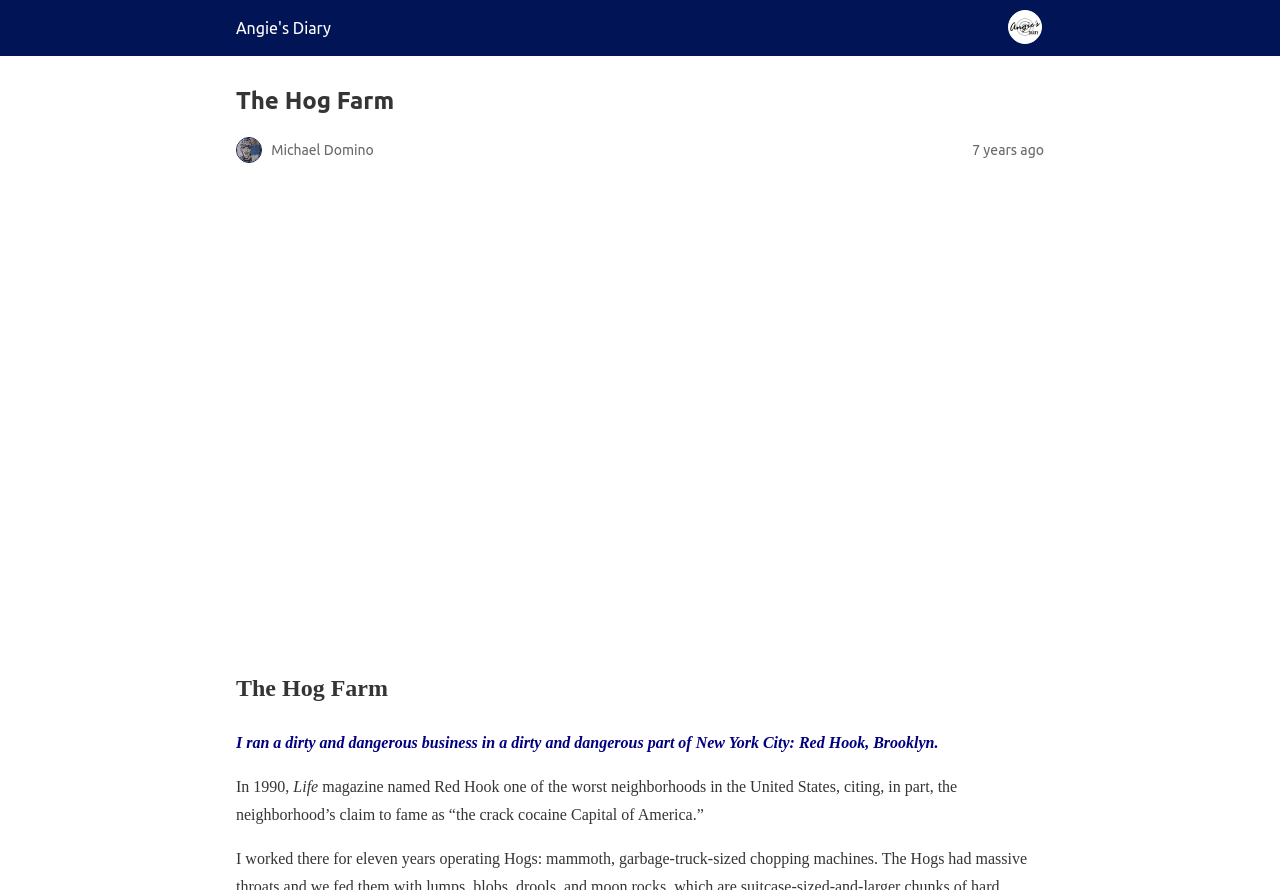Show the bounding box coordinates for the HTML element described as: "Angie's Diary".

[0.184, 0.021, 0.259, 0.042]